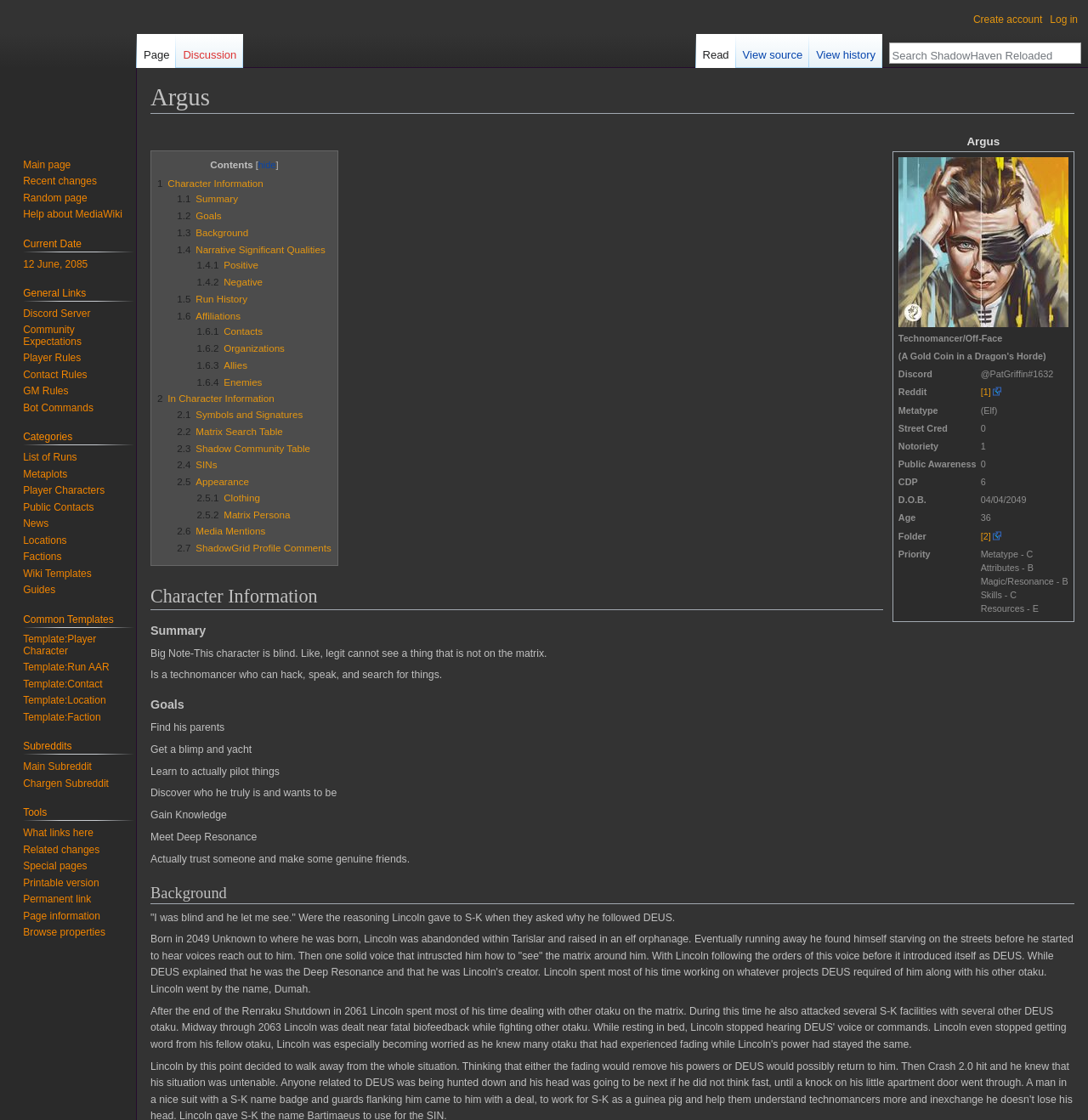Provide the bounding box coordinates, formatted as (top-left x, top-left y, bottom-right x, bottom-right y), with all values being floating point numbers between 0 and 1. Identify the bounding box of the UI element that matches the description: 1.6.4 Enemies

[0.181, 0.336, 0.241, 0.346]